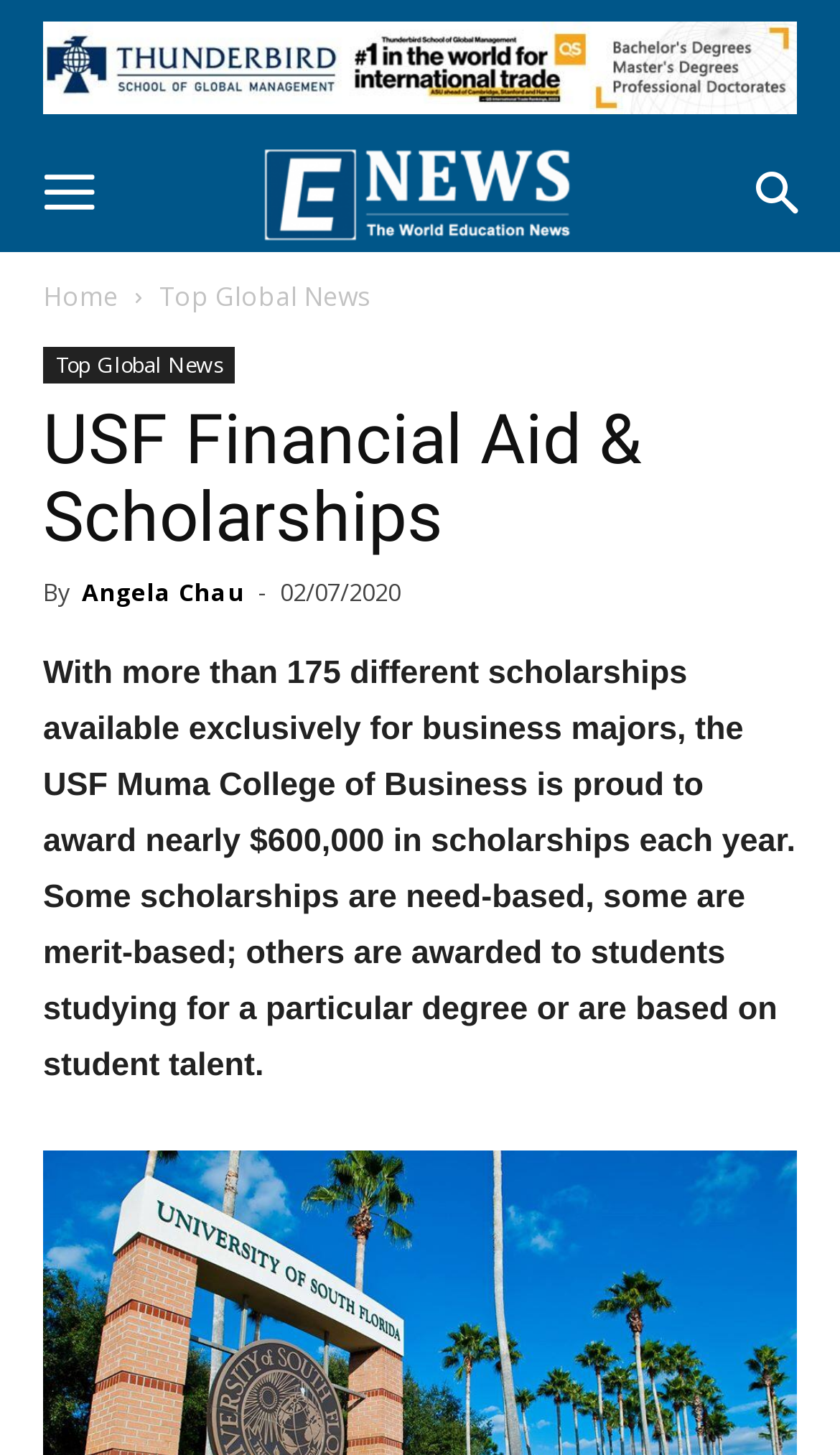When was the article published?
Look at the image and answer the question with a single word or phrase.

02/07/2020